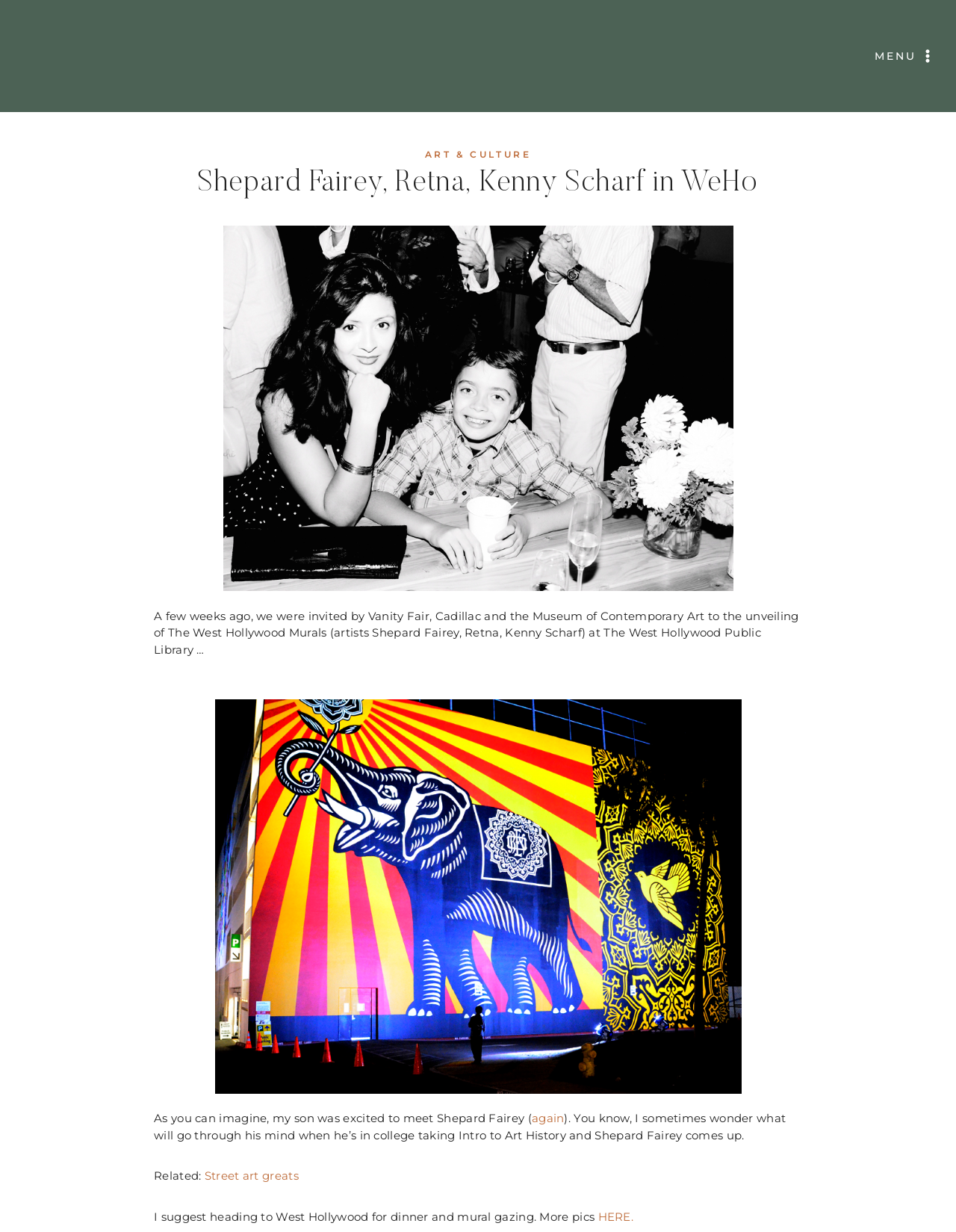Produce a meticulous description of the webpage.

The webpage is about an event featuring artists Shepard Fairey, Retna, and Kenny Scharf in West Hollywood, as described by Rachel Matos. At the top right corner, there is a button to open a menu, accompanied by the text "MENU" and a toggle menu icon. Below this, there is a header section with a link to "ART & CULTURE" and a heading that reads "Shepard Fairey, Retna, Kenny Scharf in WeHo".

The main content of the page features an image, followed by a paragraph of text that describes the event, including the unveiling of The West Hollywood Murals at The West Hollywood Public Library. The text also mentions the author's son meeting Shepard Fairey. There are two more images on the page, one below the text and another at the bottom.

The text continues below the images, with the author sharing their thoughts about their son's potential reaction to learning about Shepard Fairey in college. The page also includes a "Related" section with a link to "Street art greats" and a suggestion to visit West Hollywood for dinner and to see the murals, with a link to "HERE" for more pictures. At the bottom right corner, there is a "Scroll to top" button.